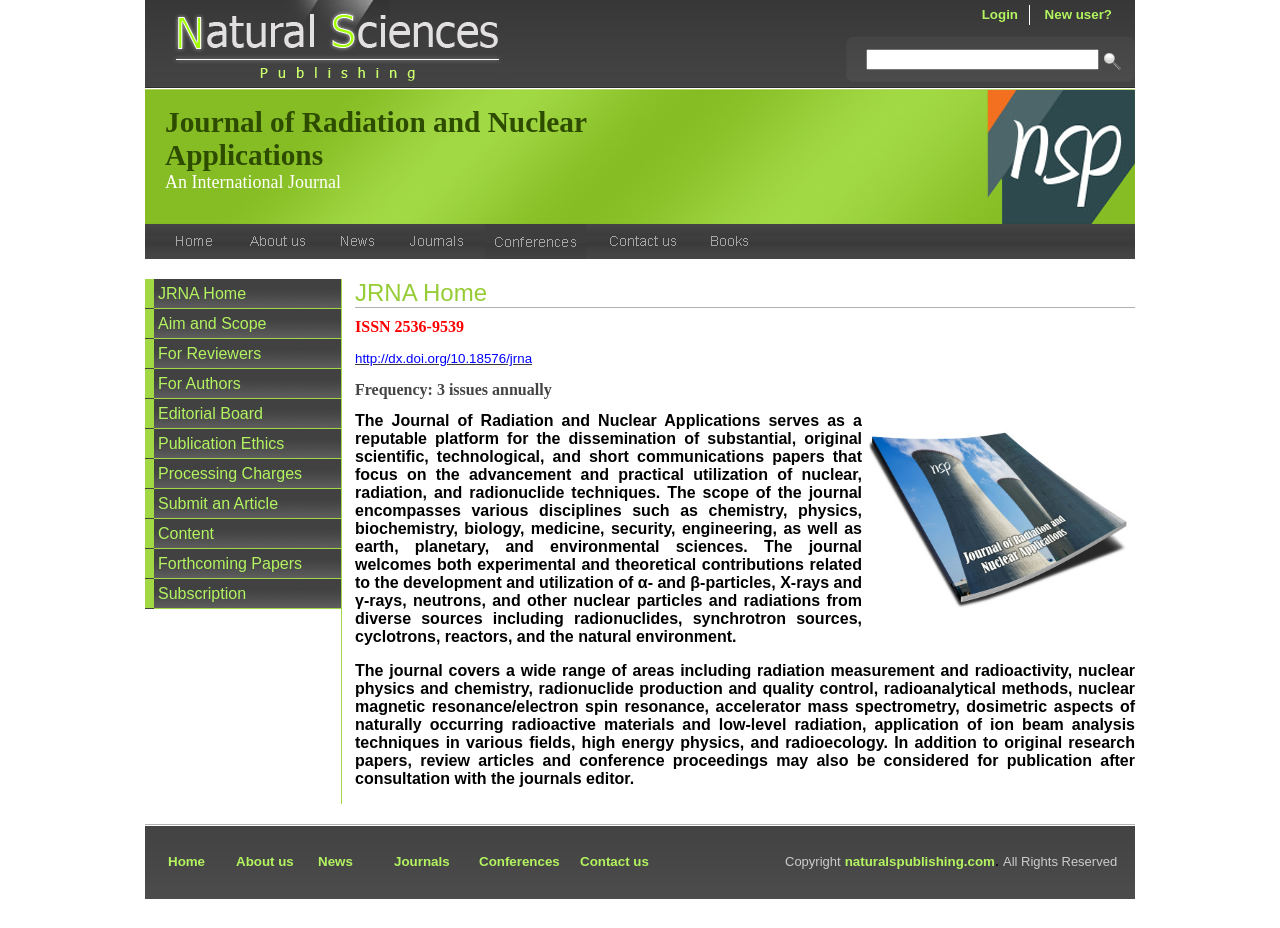Find the bounding box of the UI element described as follows: "New user?".

[0.816, 0.008, 0.869, 0.024]